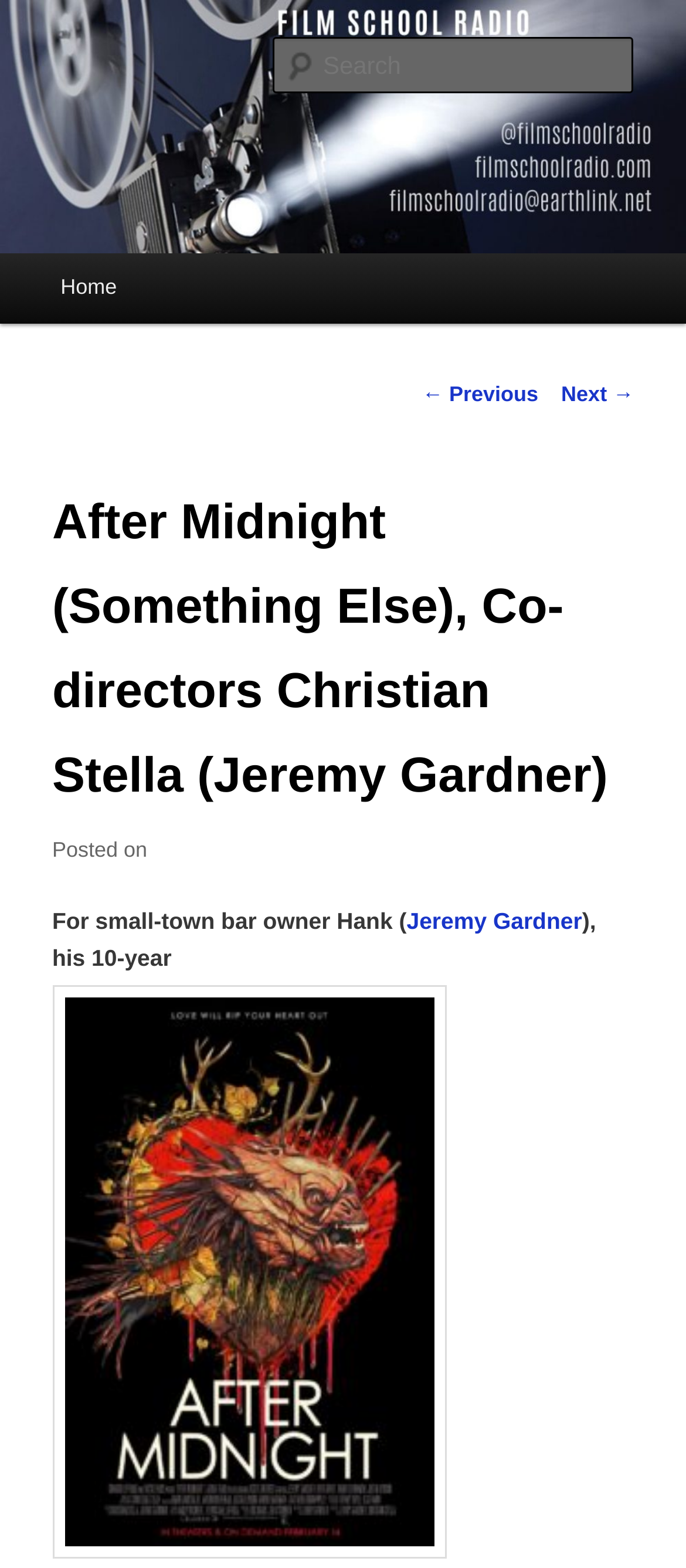Who is the co-director of the film?
Answer the question with a single word or phrase, referring to the image.

Christian Stella